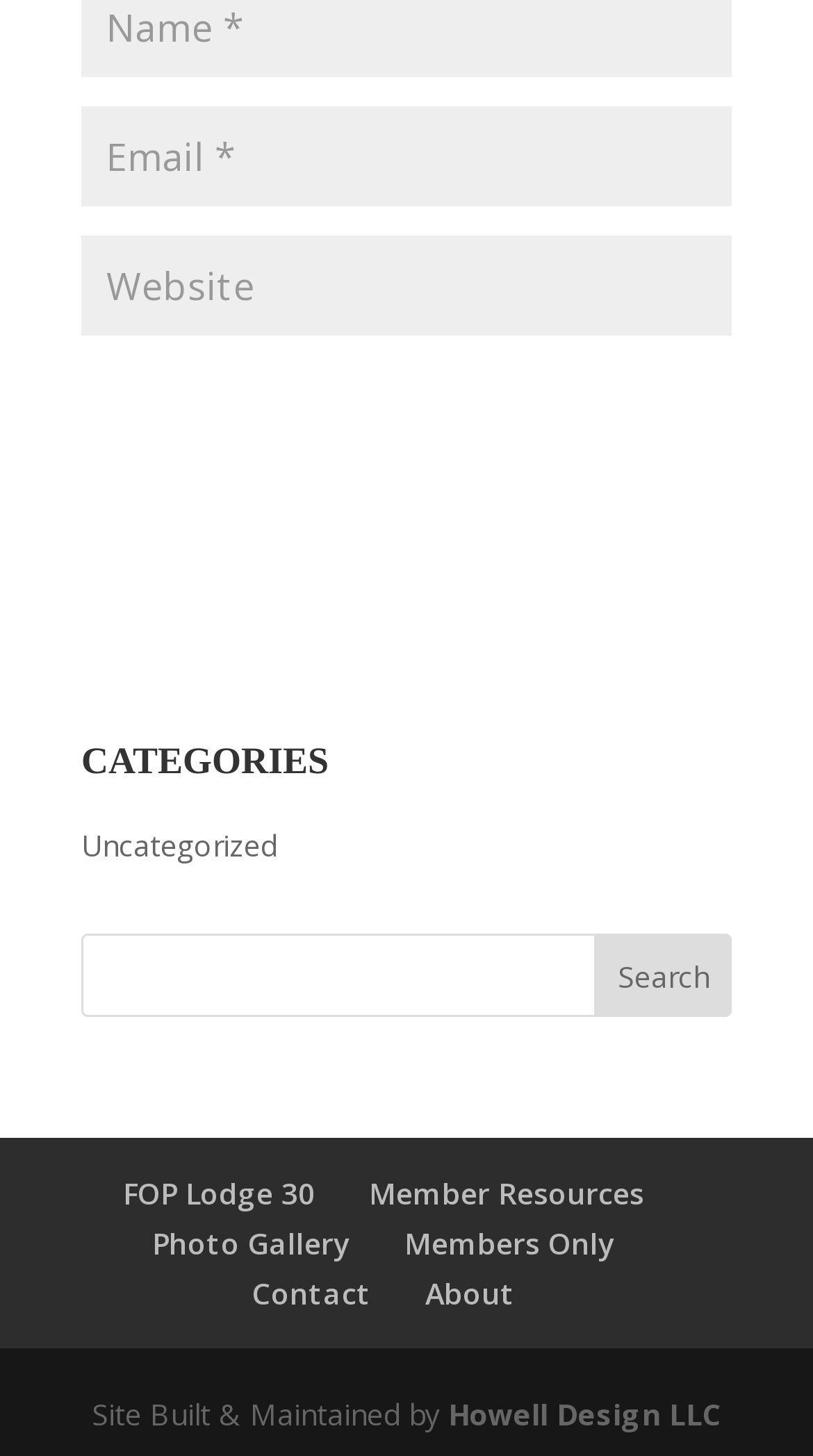Bounding box coordinates are given in the format (top-left x, top-left y, bottom-right x, bottom-right y). All values should be floating point numbers between 0 and 1. Provide the bounding box coordinate for the UI element described as: Howell Design LLC

[0.551, 0.958, 0.887, 0.985]